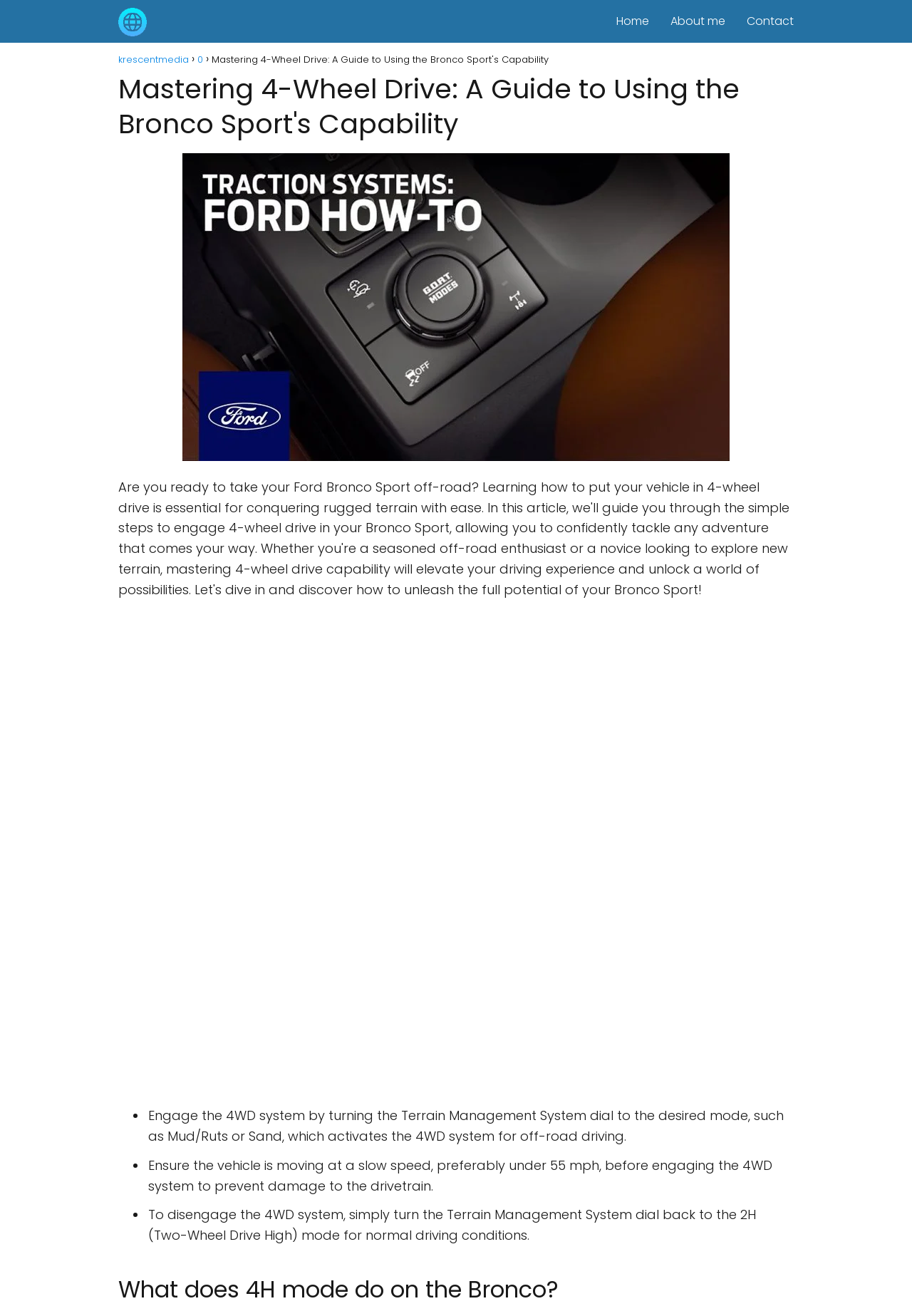Locate the bounding box for the described UI element: "Home". Ensure the coordinates are four float numbers between 0 and 1, formatted as [left, top, right, bottom].

[0.676, 0.01, 0.712, 0.022]